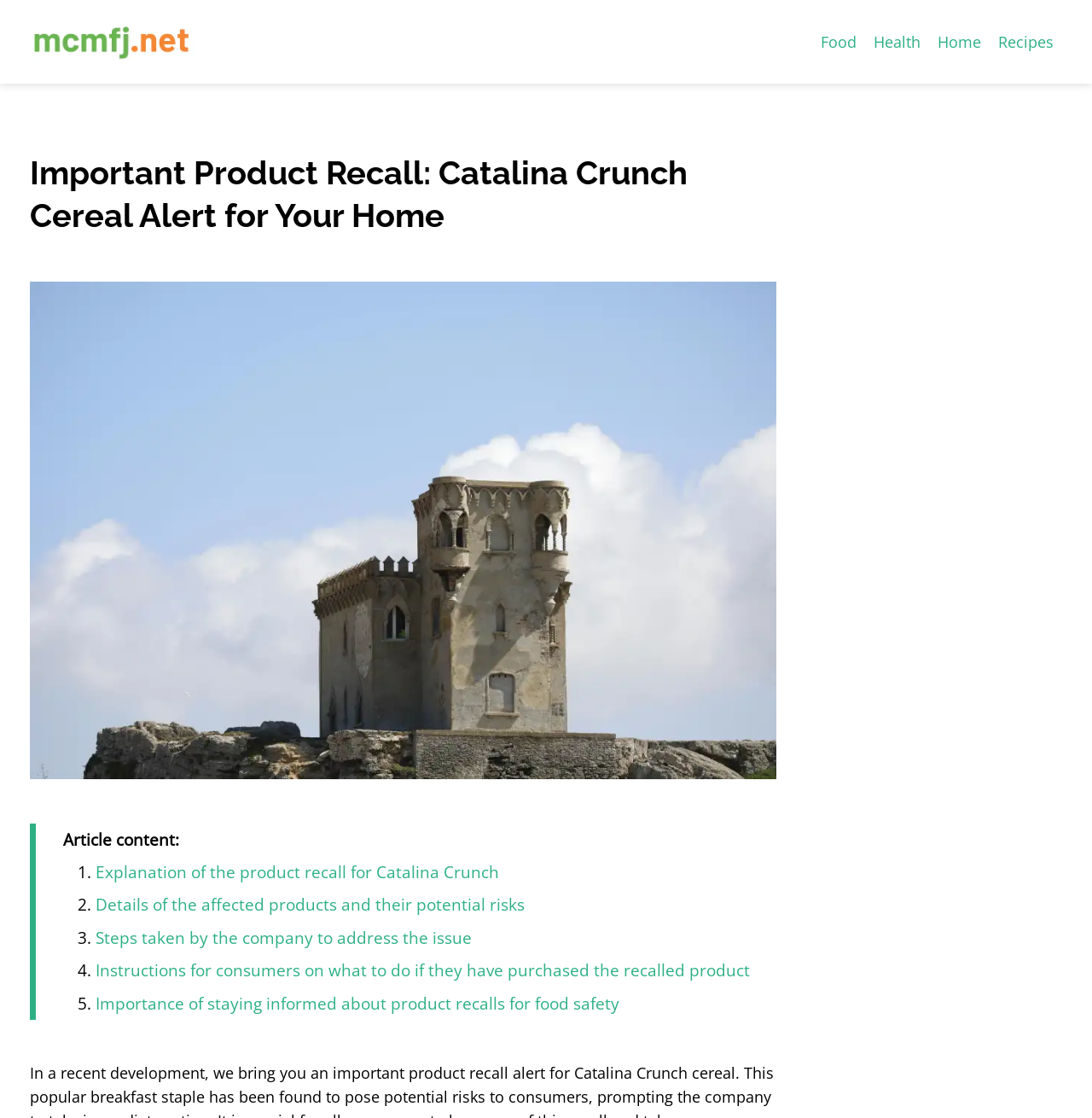Locate the bounding box coordinates of the clickable area needed to fulfill the instruction: "Click on the link to learn about the affected products".

[0.088, 0.799, 0.481, 0.819]